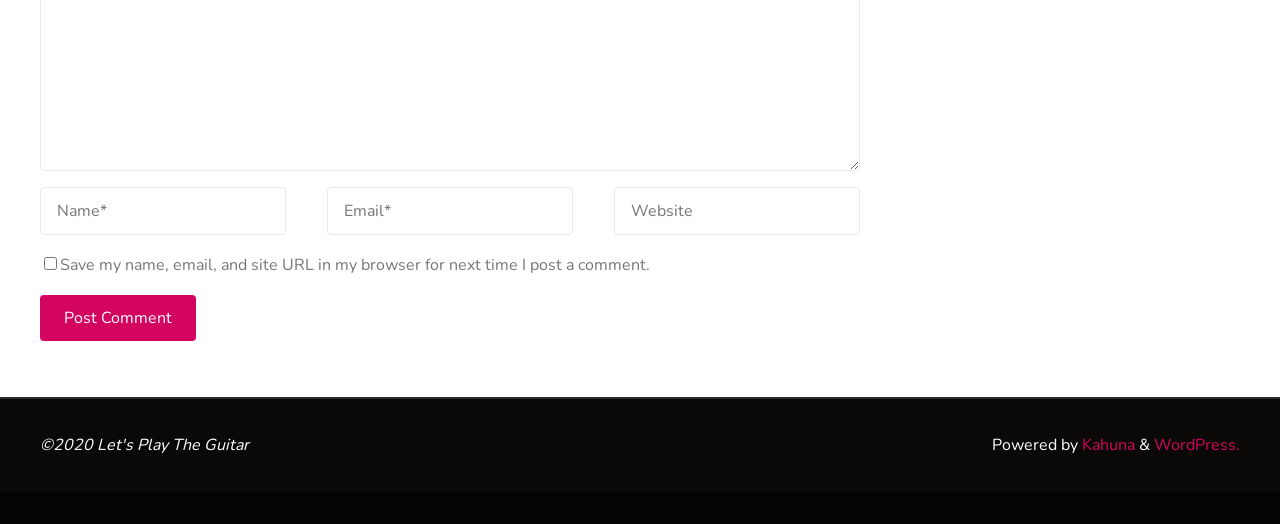What is the button for?
Based on the image, give a one-word or short phrase answer.

Post Comment